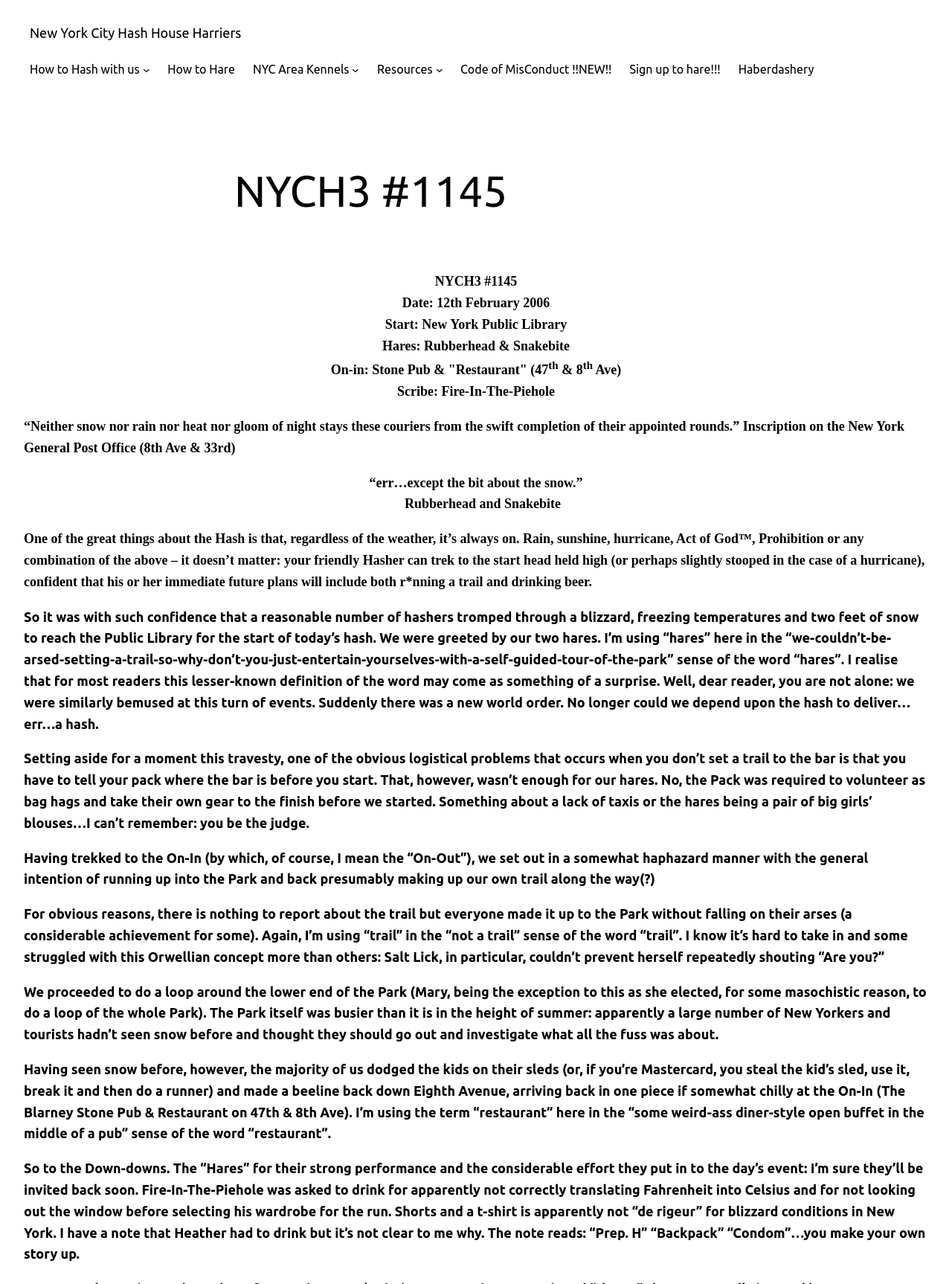Answer the question briefly using a single word or phrase: 
What is the quote inscribed on the New York General Post Office?

Neither snow nor rain nor heat nor gloom of night stays these couriers from the swift completion of their appointed rounds.